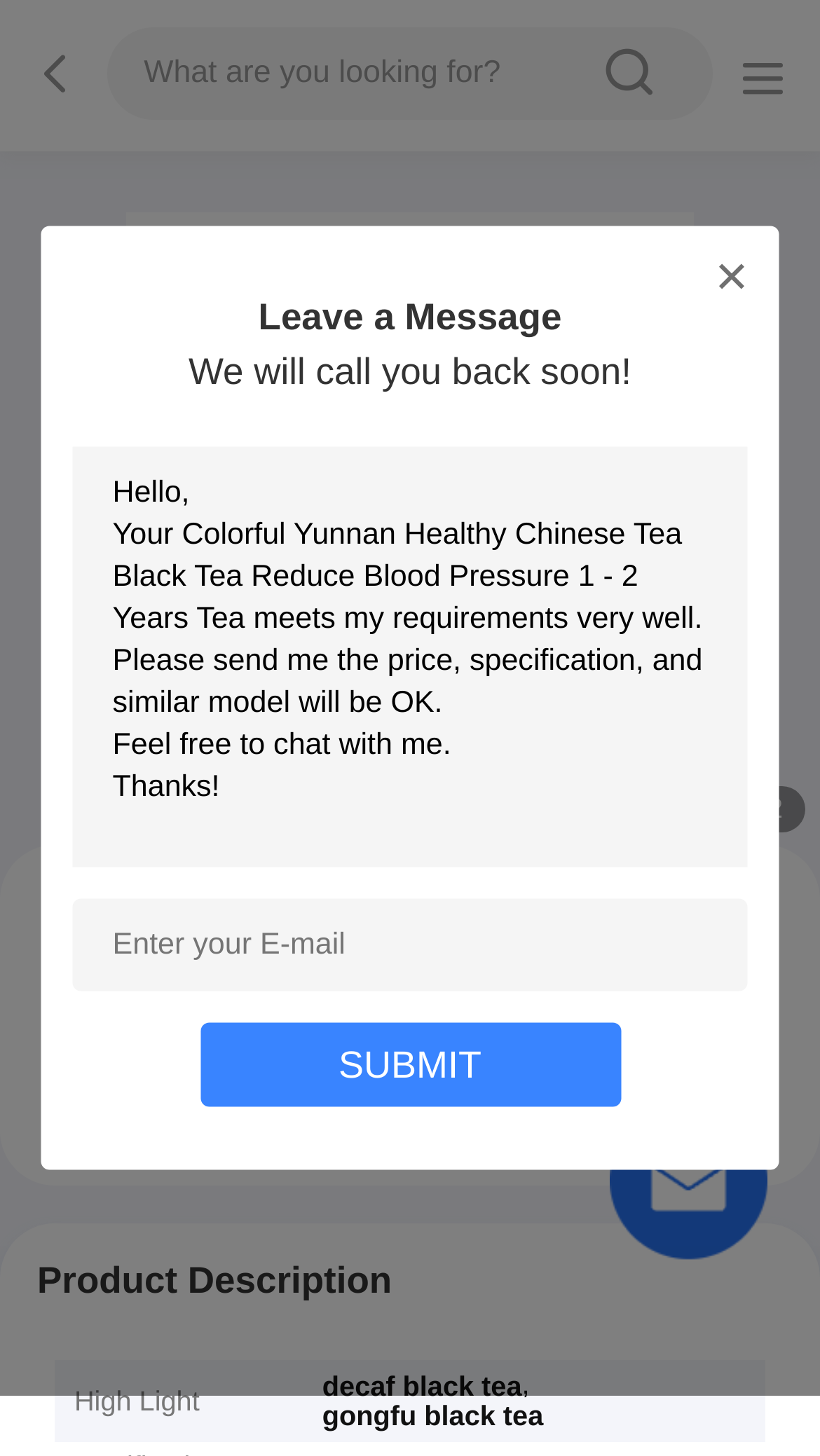How can I contact the seller?
Using the visual information, reply with a single word or short phrase.

Contact Now